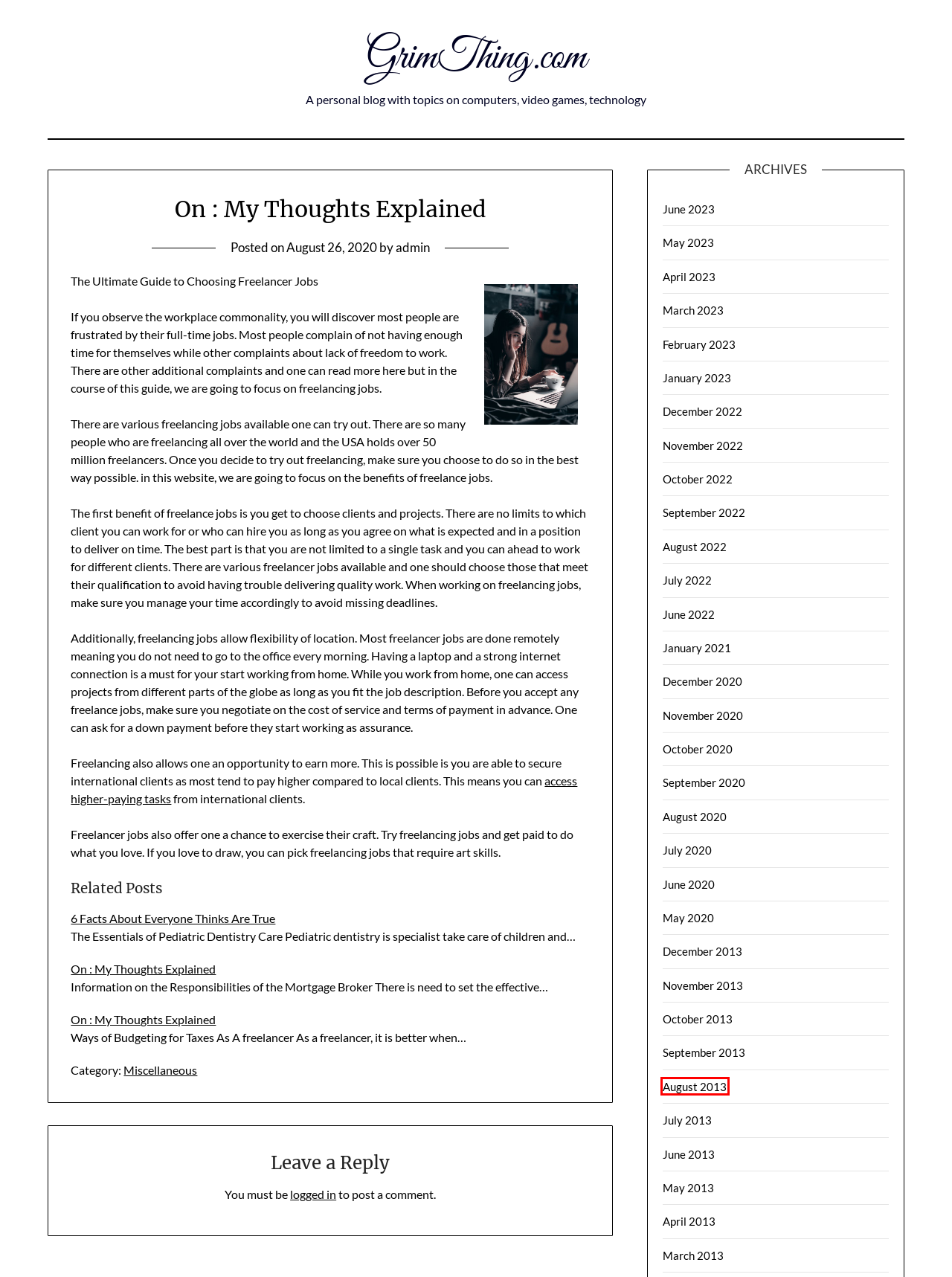You are given a screenshot of a webpage with a red rectangle bounding box around an element. Choose the best webpage description that matches the page after clicking the element in the bounding box. Here are the candidates:
A. July 2022 – GrimThing.com
B. August 2013 – GrimThing.com
C. October 2013 – GrimThing.com
D. June 2020 – GrimThing.com
E. August 2022 – GrimThing.com
F. 6 Facts About  Everyone Thinks Are True – GrimThing.com
G. September 2013 – GrimThing.com
H. September 2022 – GrimThing.com

B